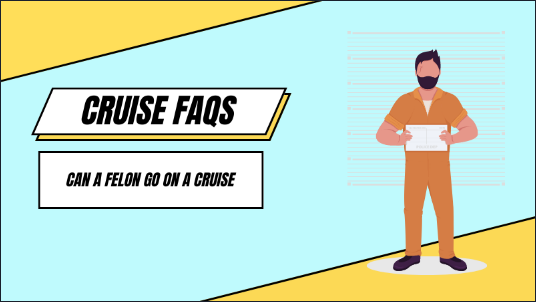Explain in detail what you see in the image.

The image titled "Can a Felon Go on a Cruise?" serves as a visual accompaniment to an article addressing frequently asked questions regarding cruise line policies for individuals with felony convictions. The graphic features a character dressed in an orange jumpsuit, symbolizing the felon experience, holding a piece of paper that likely represents the inquiry about cruise travel eligibility. The title "CRUISE FAQS" prominently displayed at the top emphasizes the informative nature of the content. A light blue and yellow background adds an inviting touch, making the topic approachable and highlighting the importance of understanding legalities and policies related to travel for those with a criminal record.